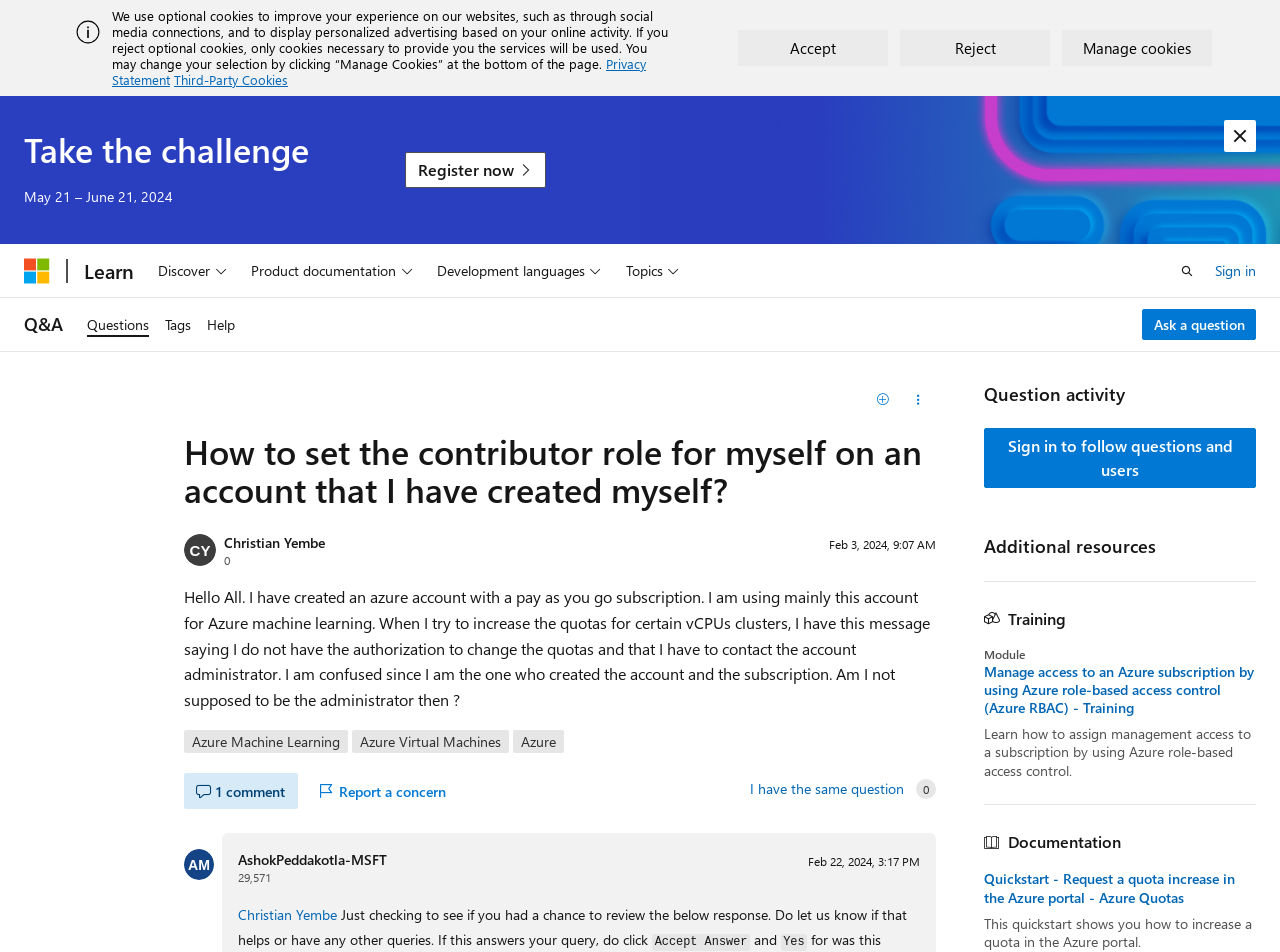Look at the image and give a detailed response to the following question: What is the error message the user gets when trying to increase quotas for certain vCPUs clusters?

The user gets an error message saying they do not have the authorization to change the quotas and need to contact the account administrator, which is confusing since they are the one who created the account and subscription.